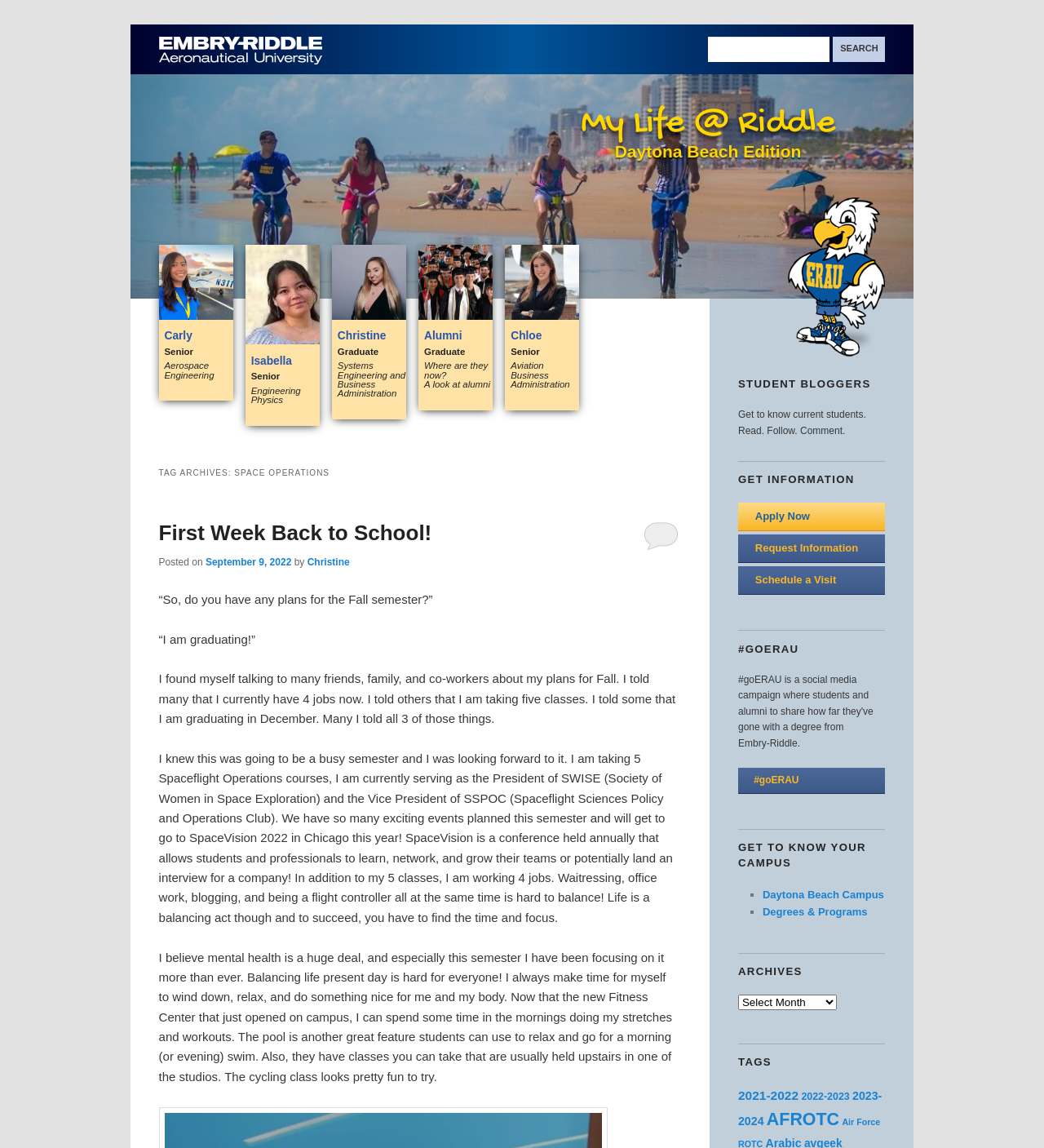Could you find the bounding box coordinates of the clickable area to complete this instruction: "Apply to Embry-Riddle Aeronautical University"?

[0.707, 0.438, 0.848, 0.463]